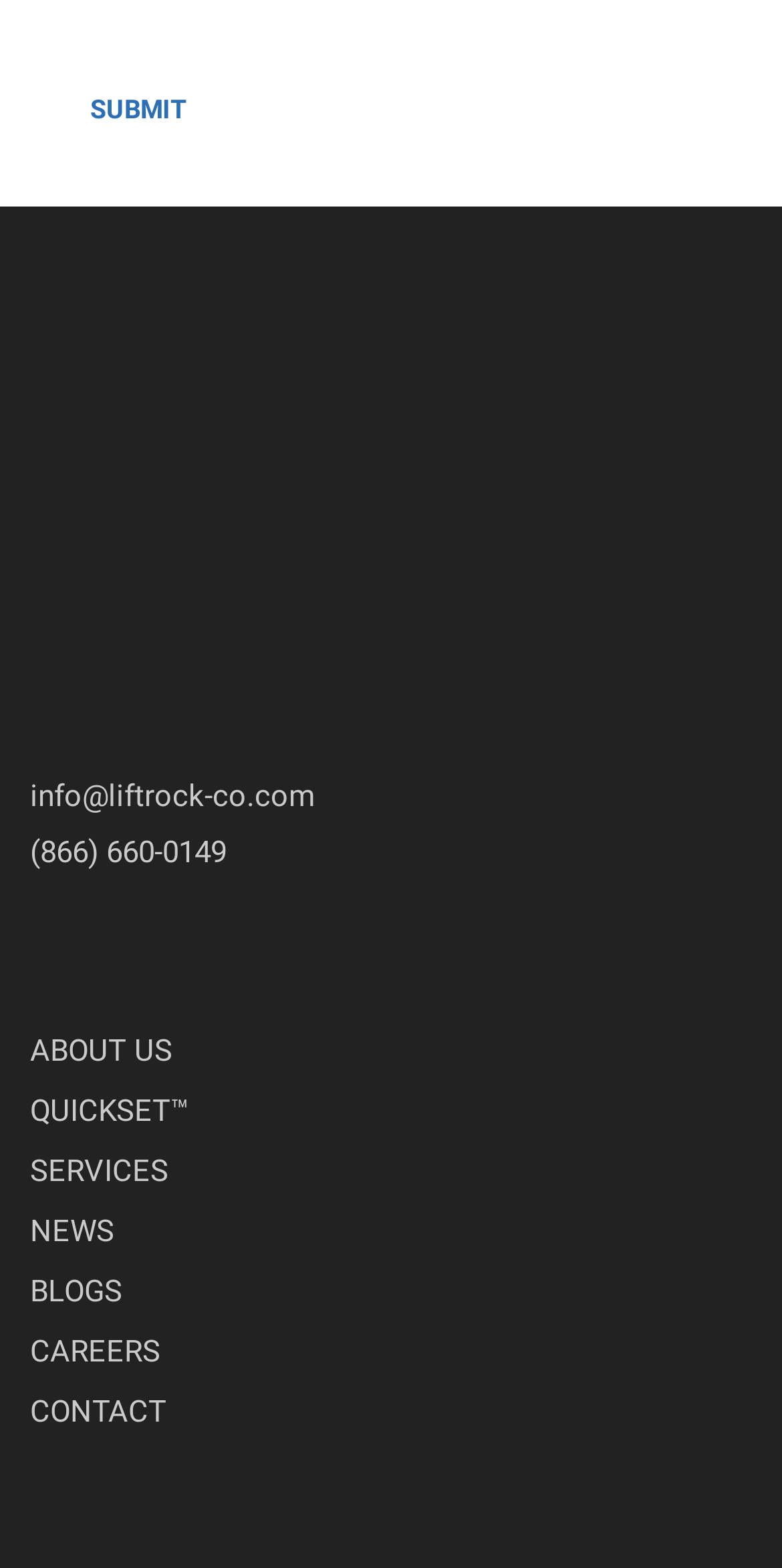Please provide a one-word or phrase answer to the question: 
What is the email address on the webpage?

info@liftrock-co.com